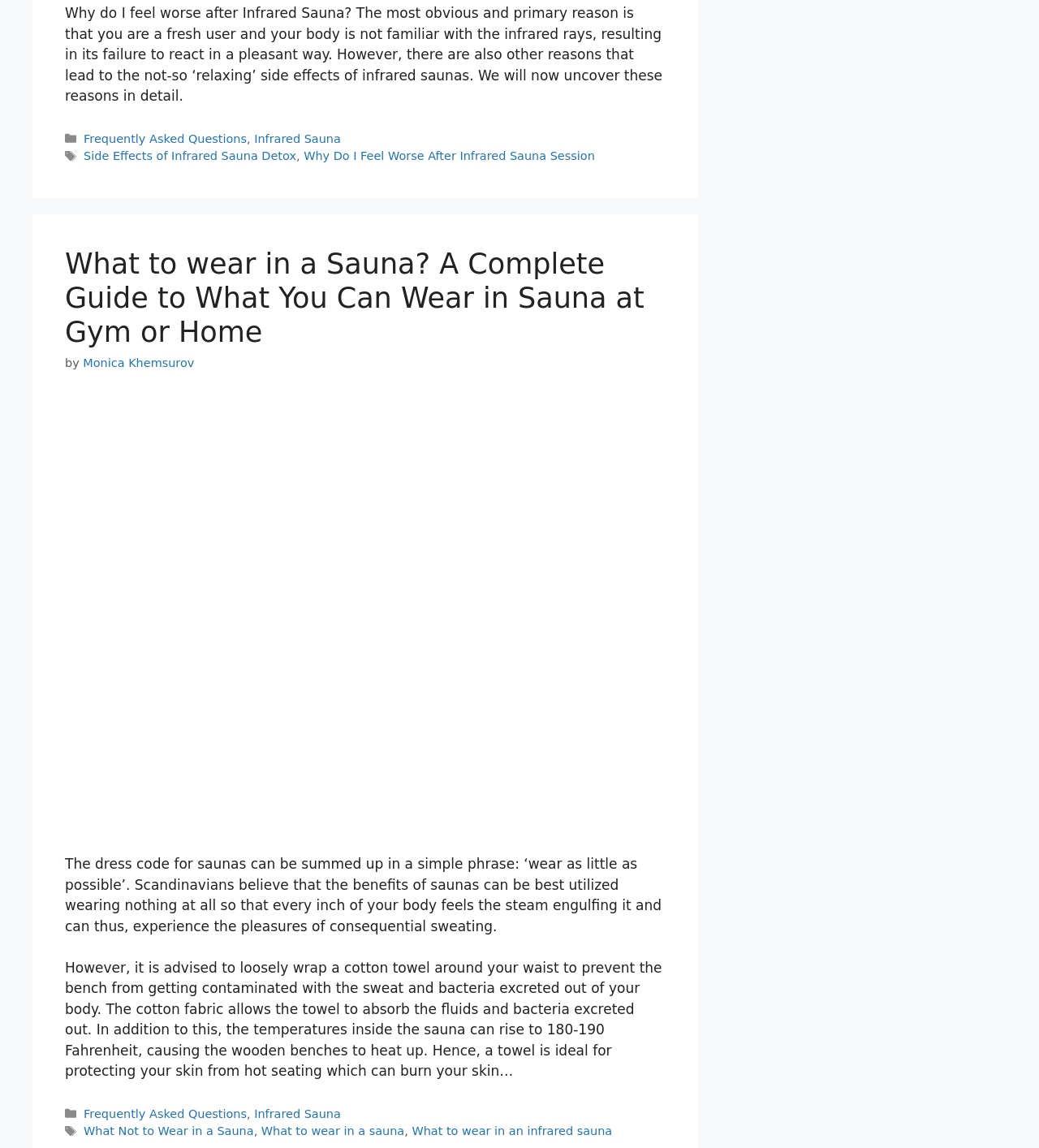Determine the coordinates of the bounding box for the clickable area needed to execute this instruction: "Read the article about What to wear in a Sauna".

[0.062, 0.215, 0.641, 0.304]